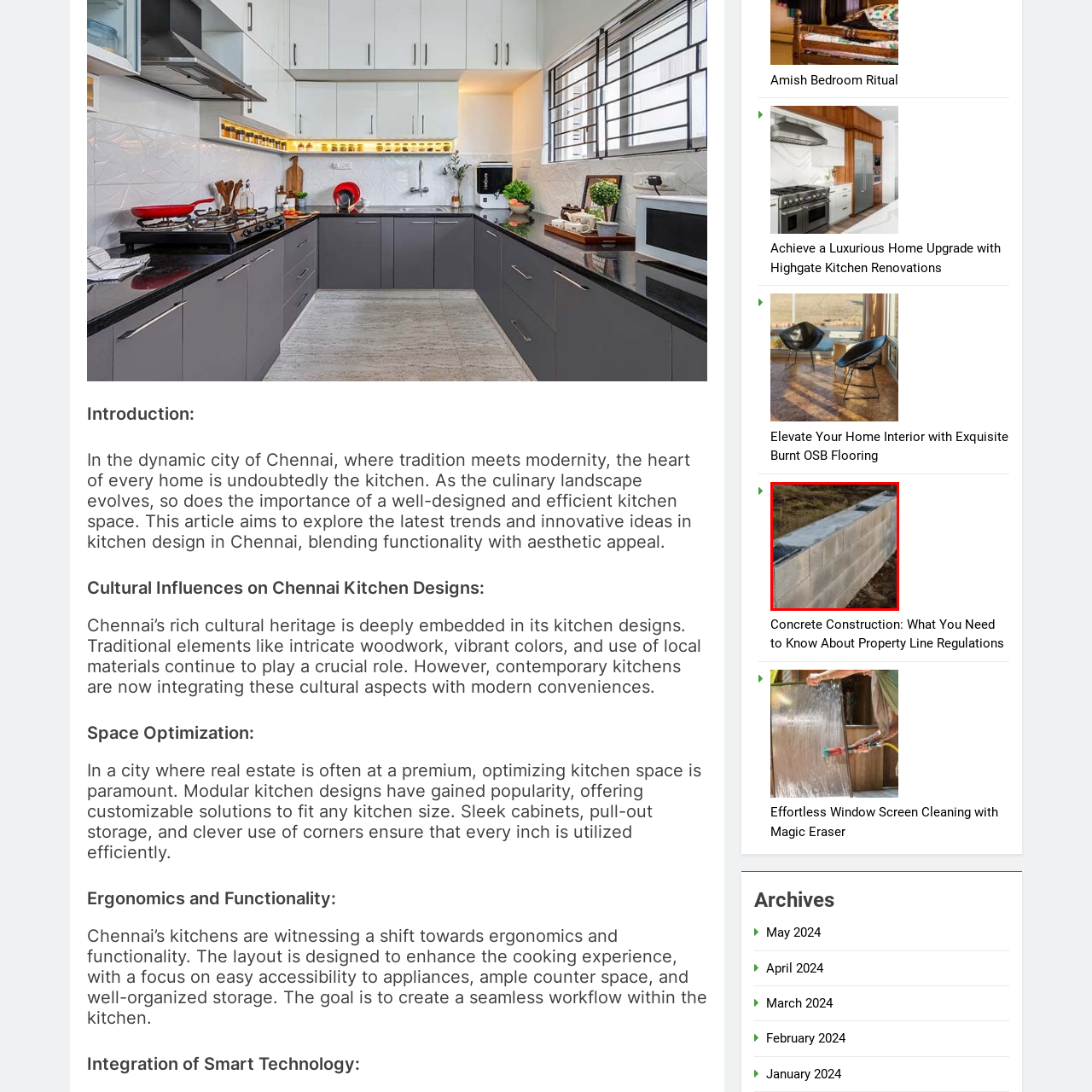What is the purpose of the open cavities?
Examine the portion of the image surrounded by the red bounding box and deliver a detailed answer to the question.

The caption suggests that the open cavities atop the wall may serve purposes such as reinforcement or integration of utilities, showcasing practical design considerations in the construction process.